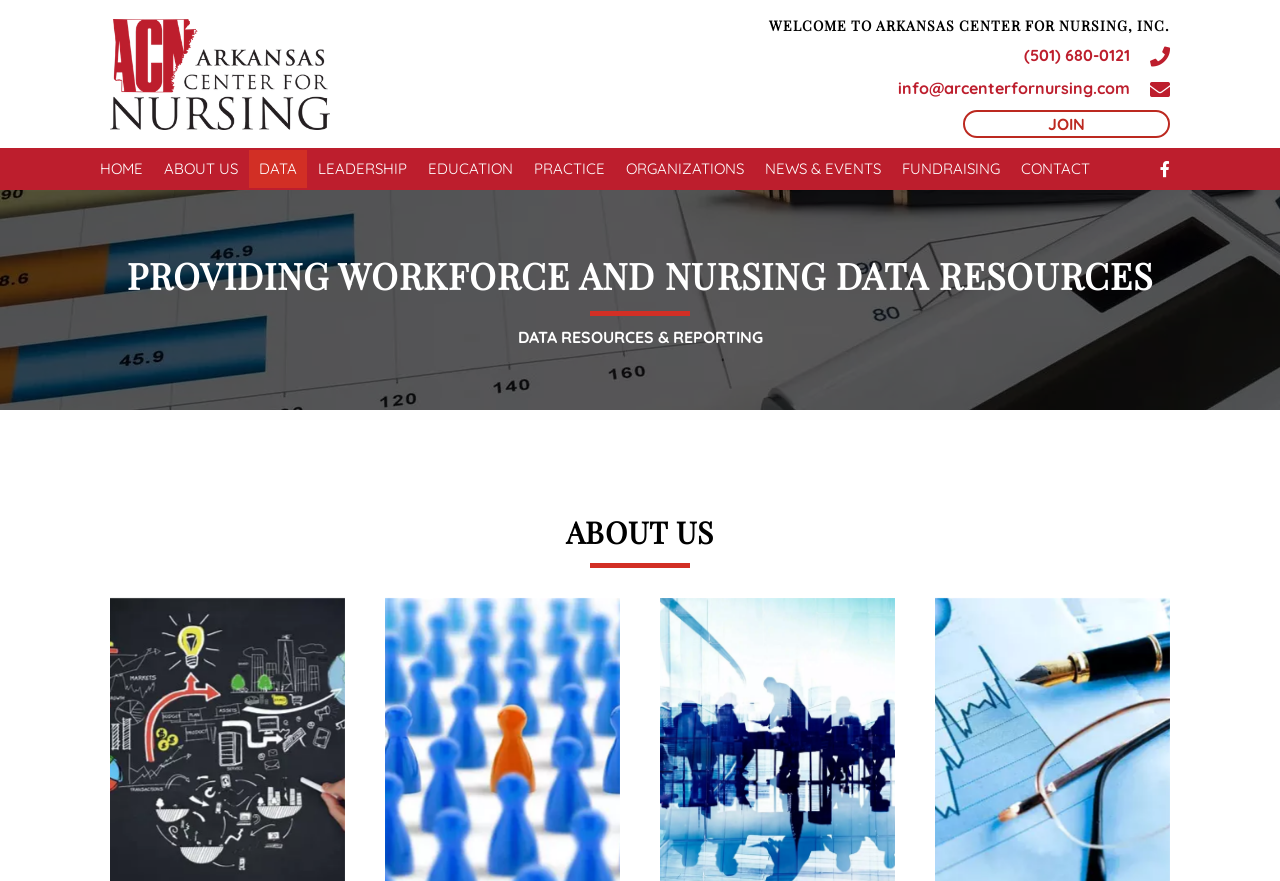Produce an extensive caption that describes everything on the webpage.

The webpage is about the Arkansas Center for Nursing, Inc., which provides nursing practice and workforce data to various organizations in Arkansas. At the top left corner, there is a logo of the organization. Below the logo, there is a heading that welcomes visitors to the Arkansas Center for Nursing, Inc. 

On the top right corner, there are contact information, including a phone number and an email address. Next to the contact information, there is a "JOIN" button. 

Below the top section, there is a navigation menu with several links, including "HOME", "ABOUT US", "DATA", "LEADERSHIP", "EDUCATION", "PRACTICE", "ORGANIZATIONS", "NEWS & EVENTS", "FUNDRAISING", and "CONTACT". 

The main content of the webpage is divided into several sections. The first section is about providing workforce and nursing data resources. The second section is about the organization, including its goal, co-chairs, and meetings. The third section is about the organization's work, which involves using nursing data to inform the public and make decisions about the nursing workforce. 

Throughout the webpage, there are several headings and static text that provide more information about the organization and its activities.